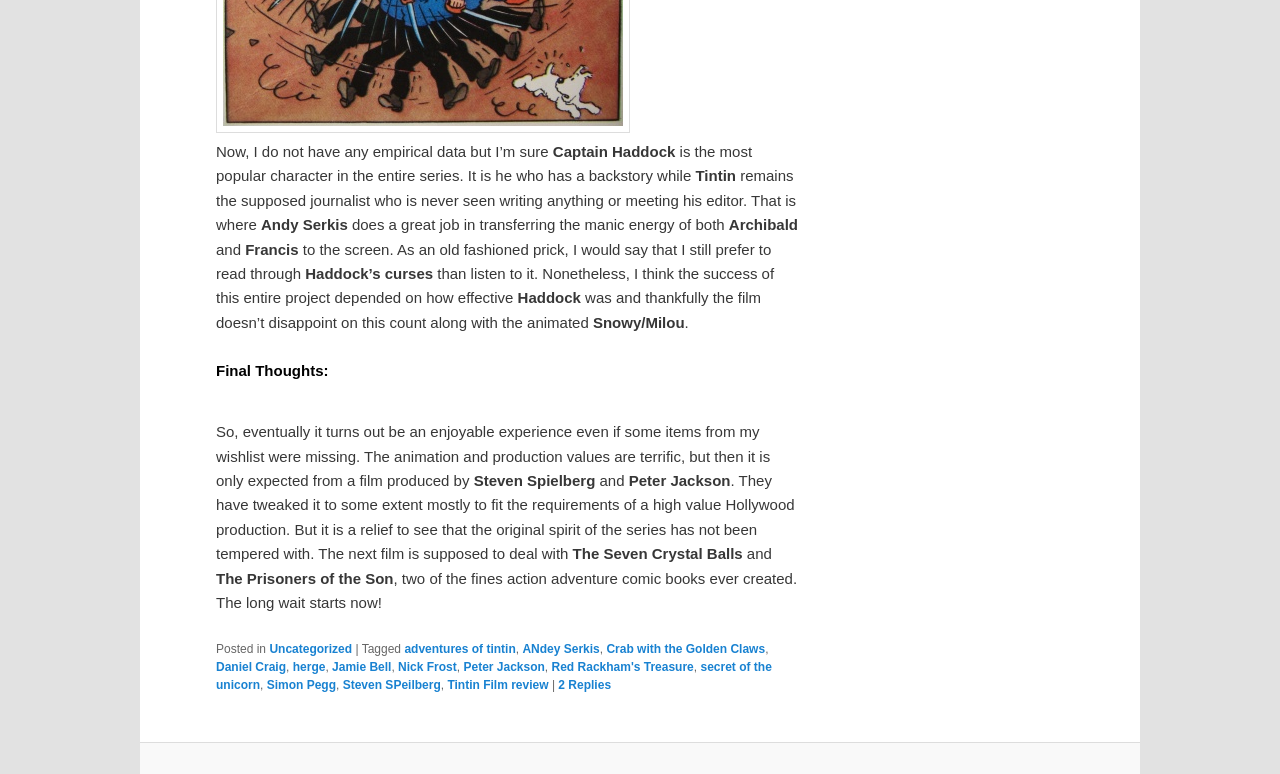Pinpoint the bounding box coordinates of the clickable element to carry out the following instruction: "Learn more about the Quality Control Program."

None